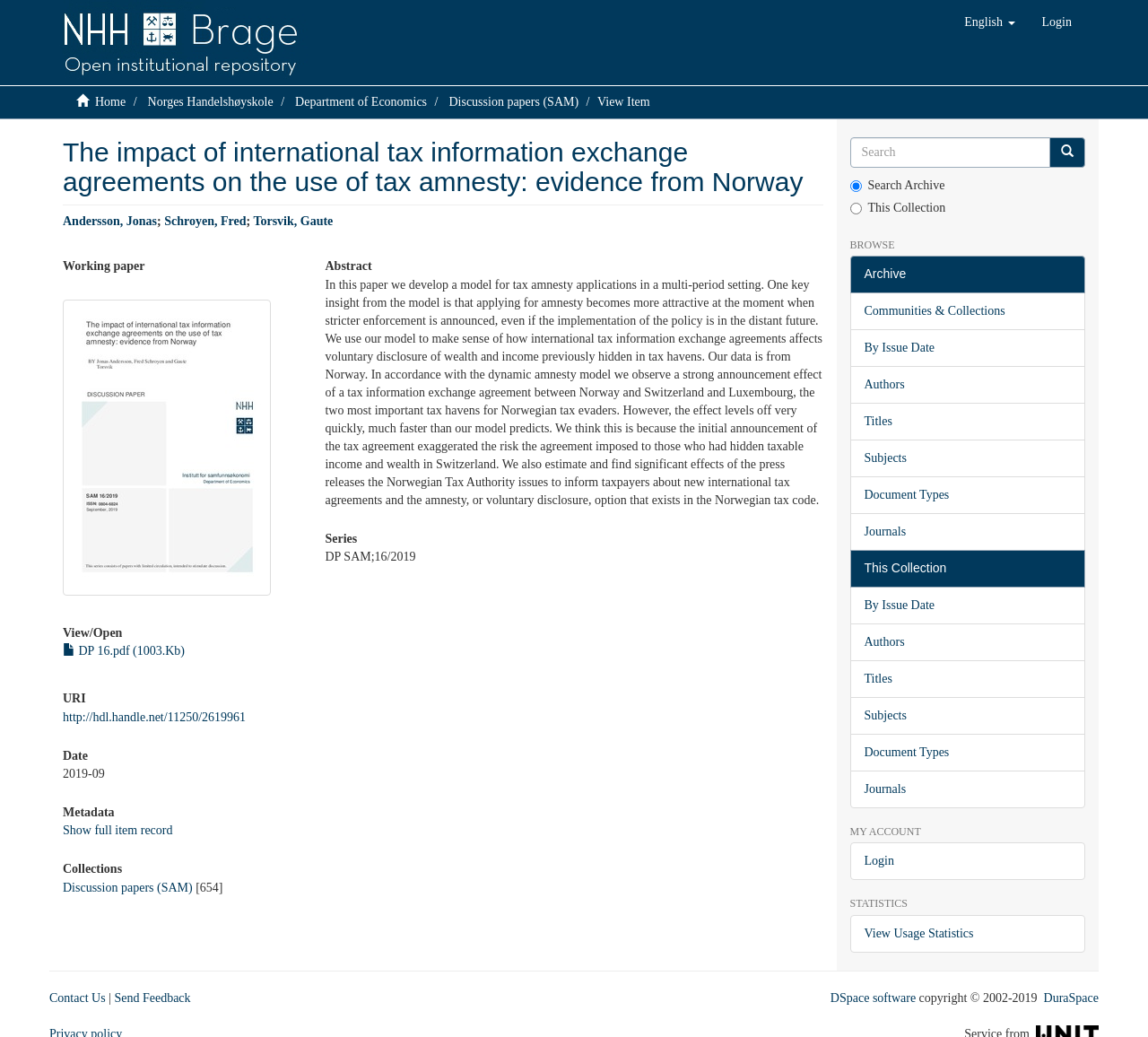Who are the authors of the paper?
Using the image as a reference, deliver a detailed and thorough answer to the question.

I found the authors of the paper by looking at the section below the title, which lists the authors as Andersson, Jonas; Schroyen, Fred; Torsvik, Gaute.